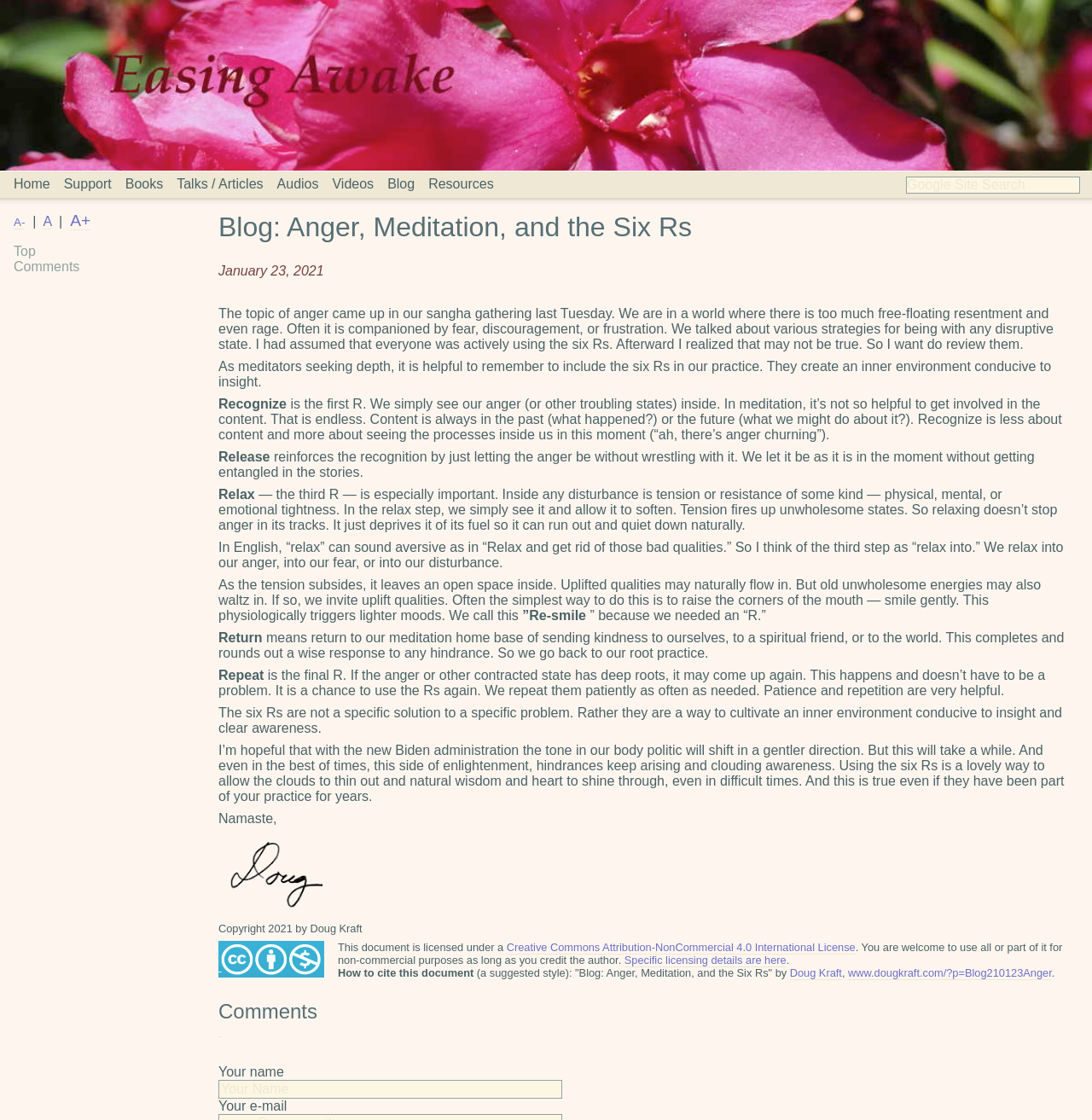Identify the bounding box of the UI element described as follows: "Specific licensing details are here". Provide the coordinates as four float numbers in the range of 0 to 1 [left, top, right, bottom].

[0.572, 0.851, 0.72, 0.863]